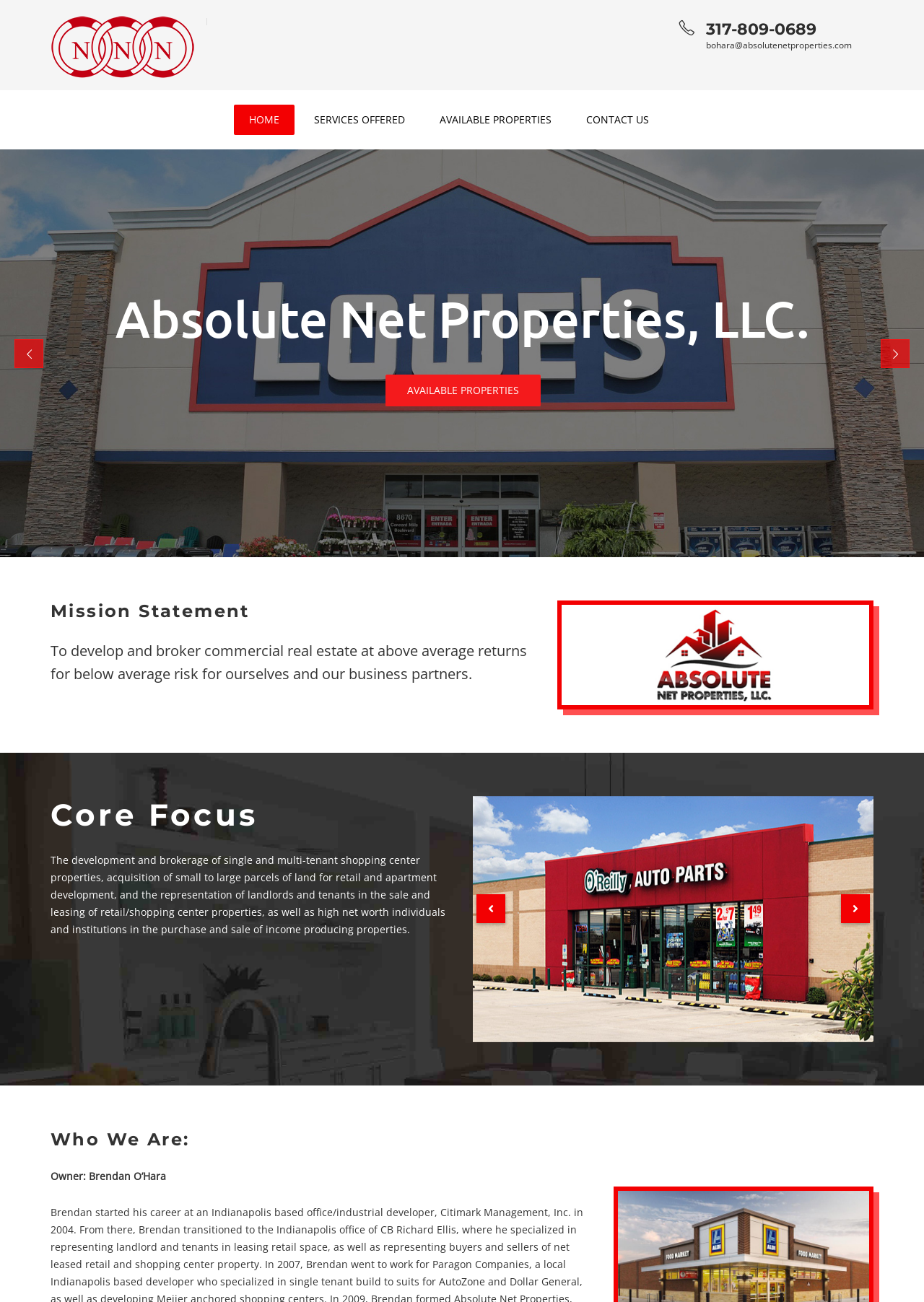What is the company name?
With the help of the image, please provide a detailed response to the question.

The company name is obtained from the root element and the image element, which both have the text 'Absolute Net Properties, LLC'.